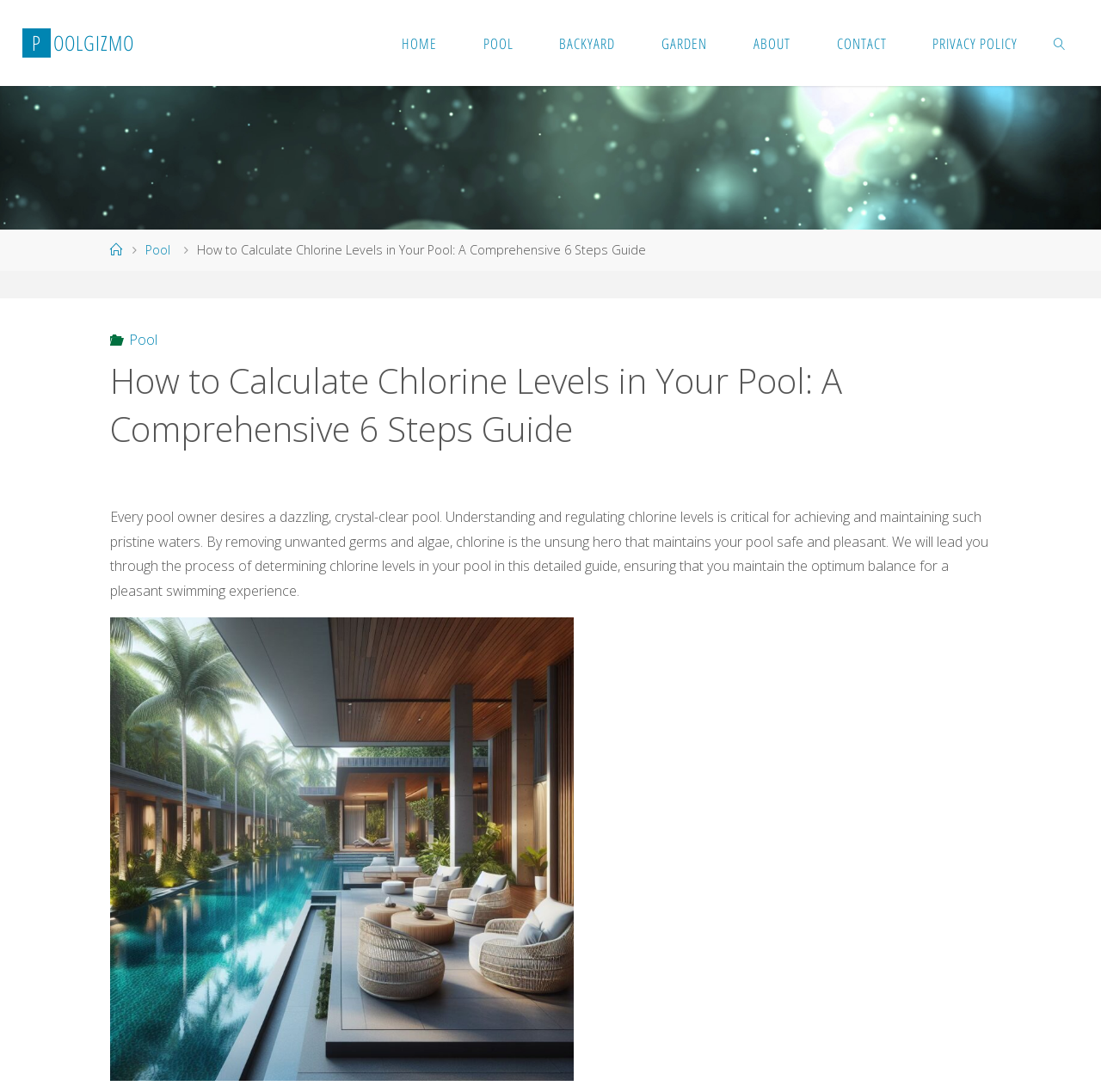Identify the bounding box coordinates of the clickable section necessary to follow the following instruction: "read about pool maintenance". The coordinates should be presented as four float numbers from 0 to 1, i.e., [left, top, right, bottom].

[0.179, 0.221, 0.587, 0.236]